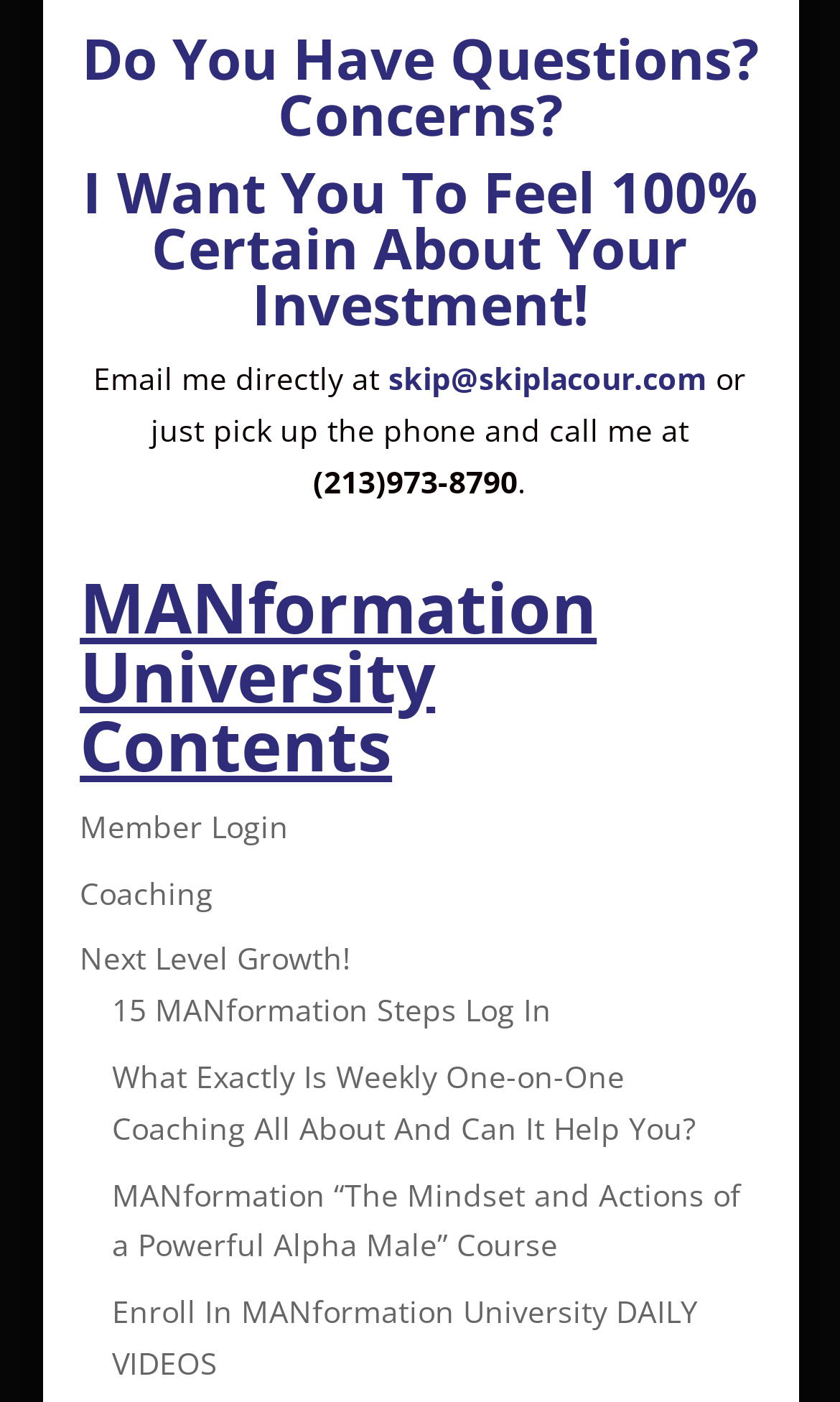Utilize the details in the image to give a detailed response to the question: What is the purpose of the 'Weekly One-on-One Coaching'?

The purpose of the 'Weekly One-on-One Coaching' can be inferred from the link 'What Exactly Is Weekly One-on-One Coaching All About And Can It Help You?'. The question in the link implies that the coaching is intended to provide assistance or guidance to the reader.